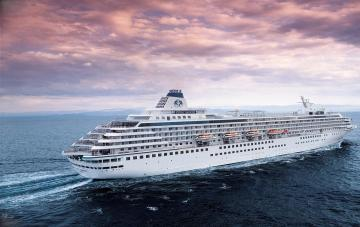What is the vessel symbolizing?
Please answer the question with a detailed response using the information from the screenshot.

The caption states that the cruise ship, which is the vessel in the image, symbolizes luxury and adventure, implying that it is a representation of a high-end travel experience that offers exciting experiences.